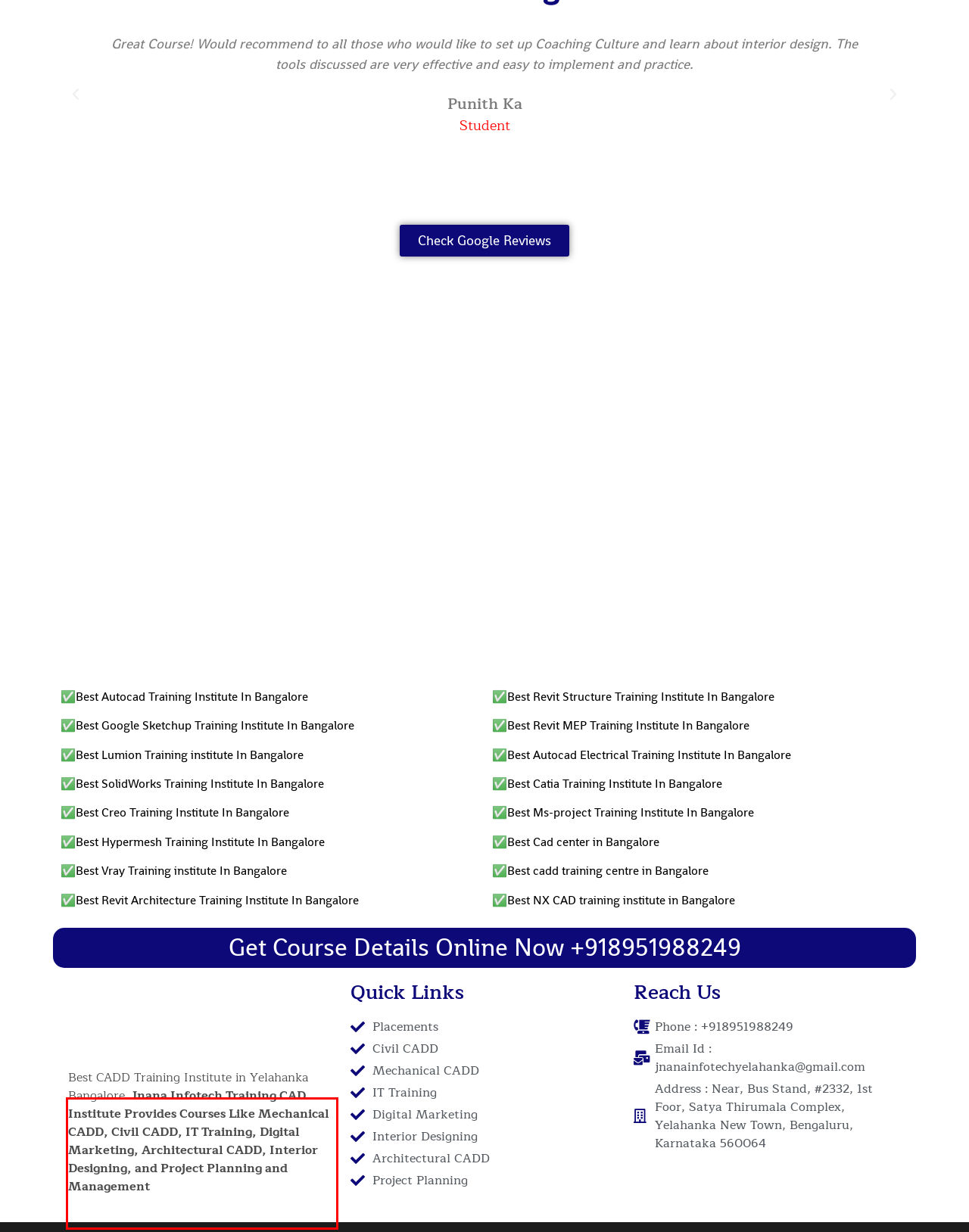Using the provided screenshot, read and generate the text content within the red-bordered area.

Best CADD Training Institute in Yelahanka Bangalore. Jnana Infotech Training CAD Institute Provides Courses Like Mechanical CADD, Civil CADD, IT Training, Digital Marketing, Architectural CADD, Interior Designing, and Project Planning and Management